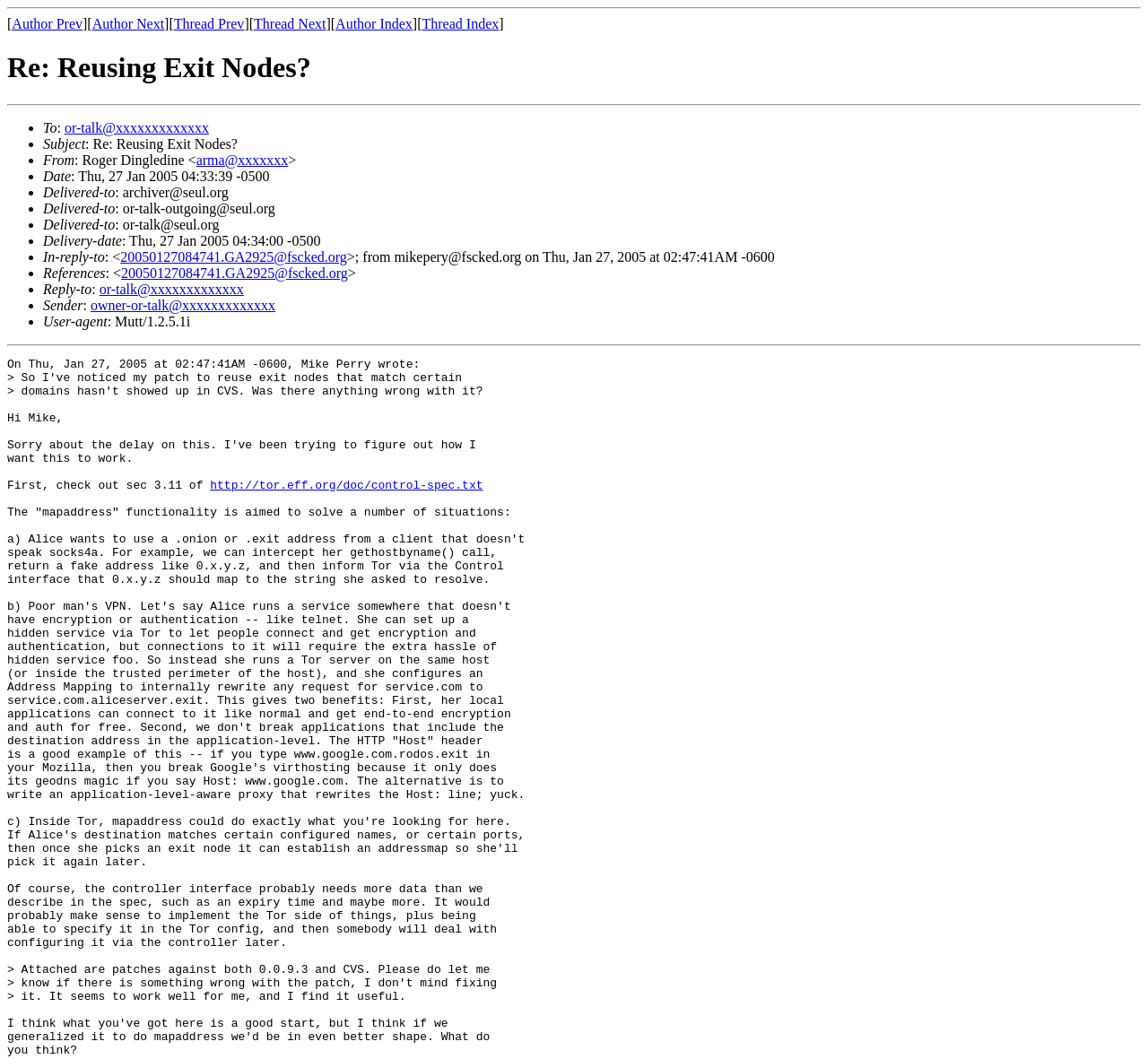Determine the bounding box coordinates of the clickable area required to perform the following instruction: "Click on the 'Thread Index' link". The coordinates should be represented as four float numbers between 0 and 1: [left, top, right, bottom].

[0.368, 0.015, 0.435, 0.03]